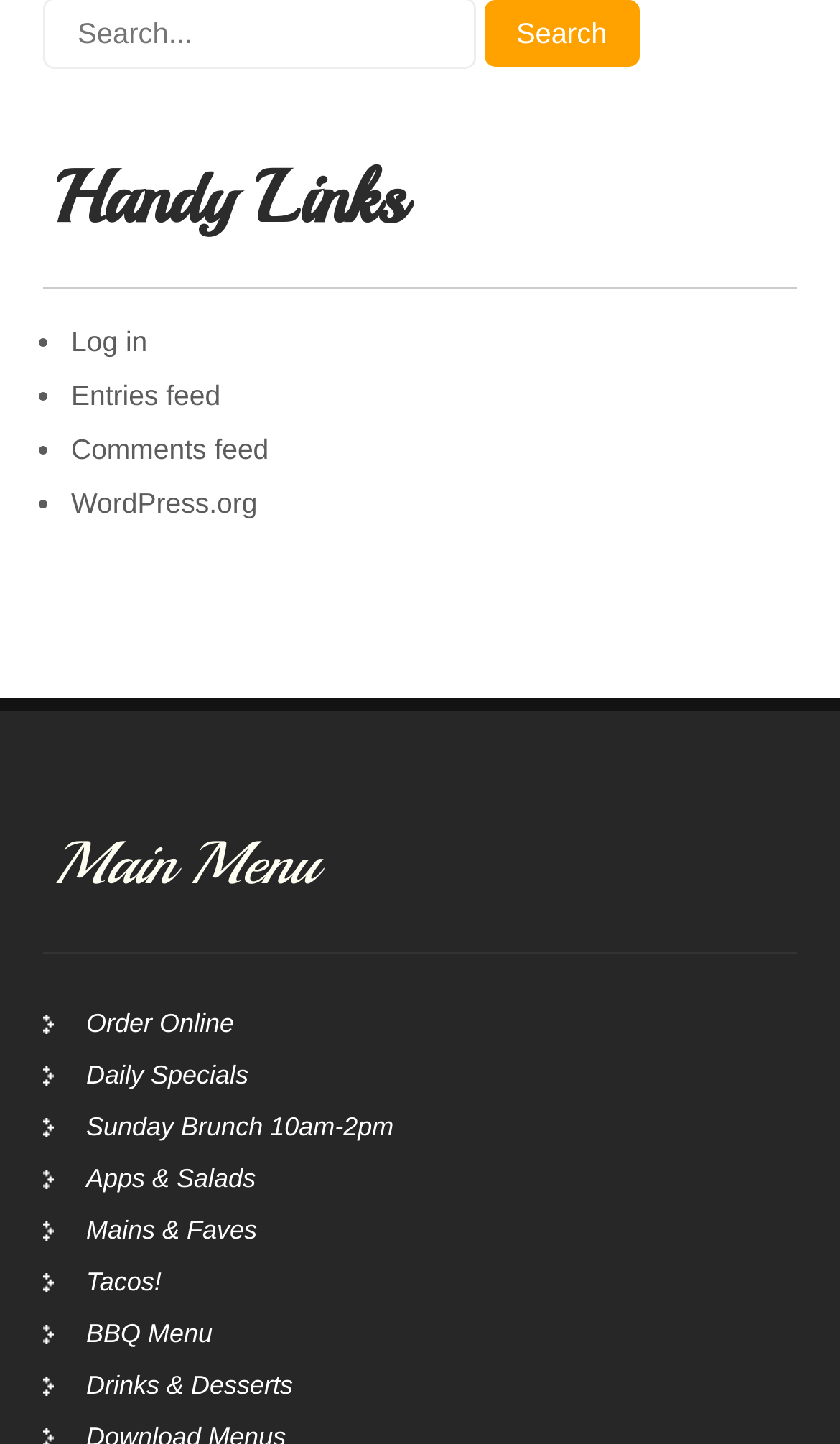Identify the bounding box coordinates of the region that needs to be clicked to carry out this instruction: "View Order Online". Provide these coordinates as four float numbers ranging from 0 to 1, i.e., [left, top, right, bottom].

[0.051, 0.698, 0.279, 0.719]